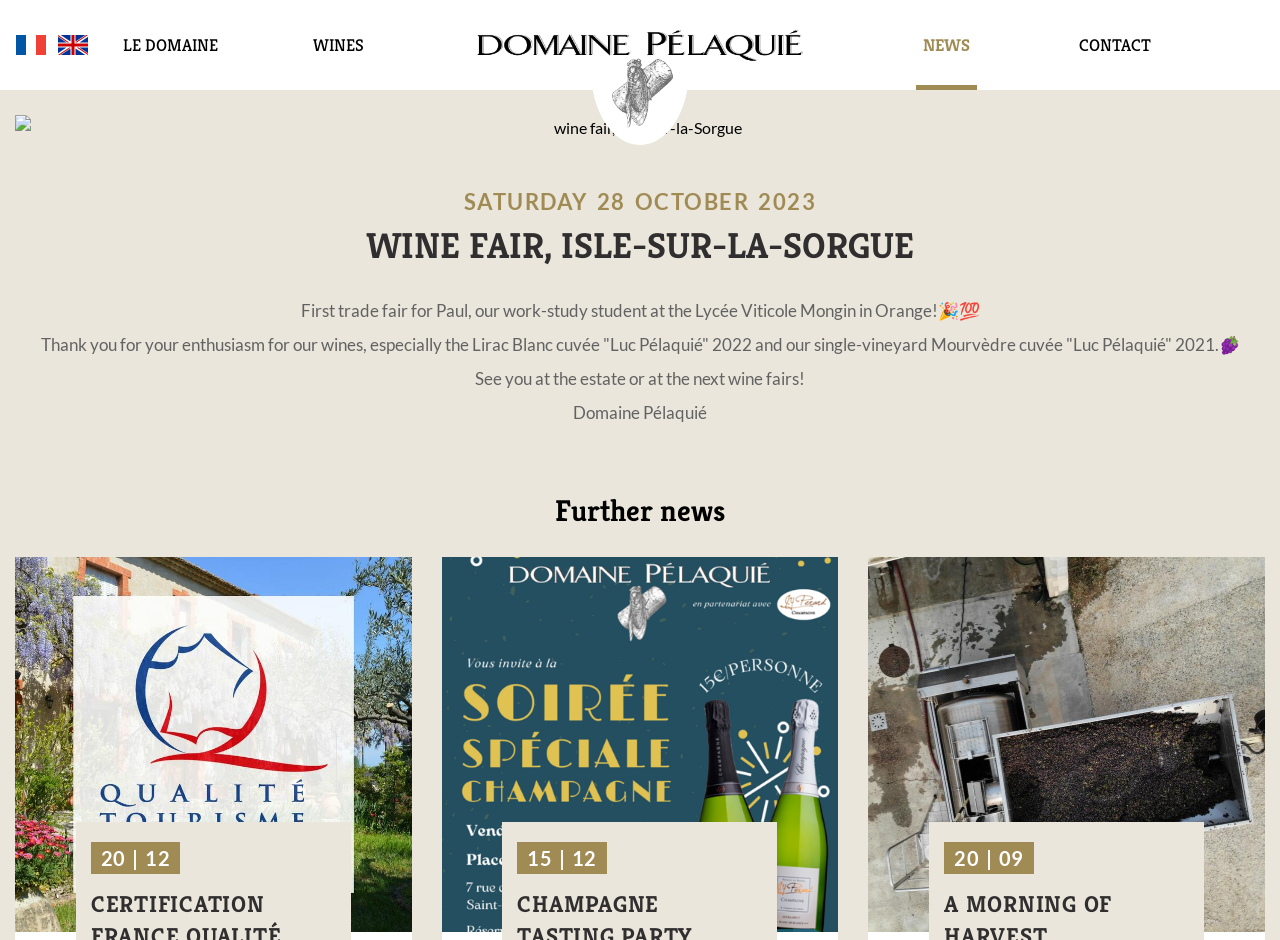Give a short answer using one word or phrase for the question:
What is the date of the event mentioned on the webpage?

SATURDAY 28 OCTOBER 2023